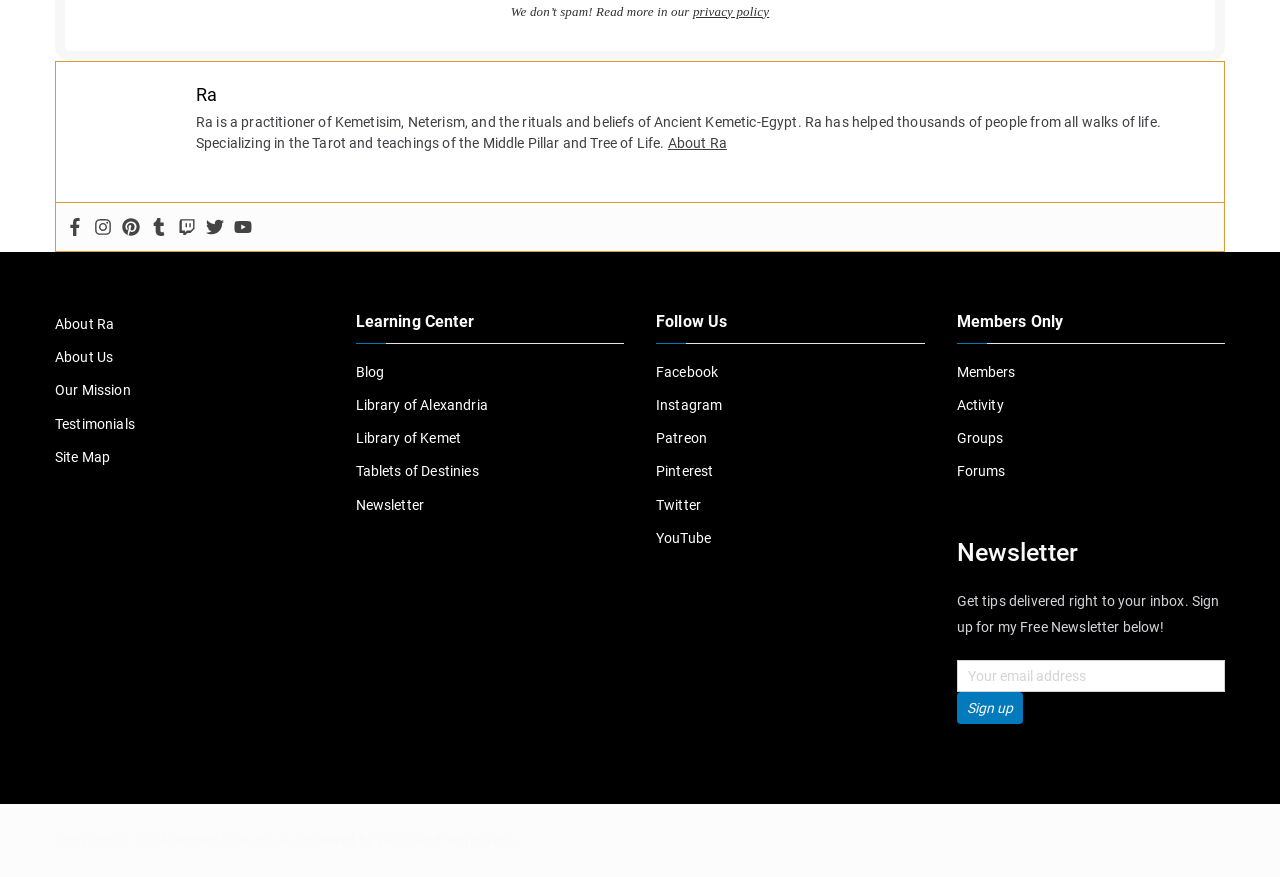Locate the bounding box coordinates of the clickable area to execute the instruction: "Follow on Facebook". Provide the coordinates as four float numbers between 0 and 1, represented as [left, top, right, bottom].

[0.052, 0.249, 0.066, 0.269]